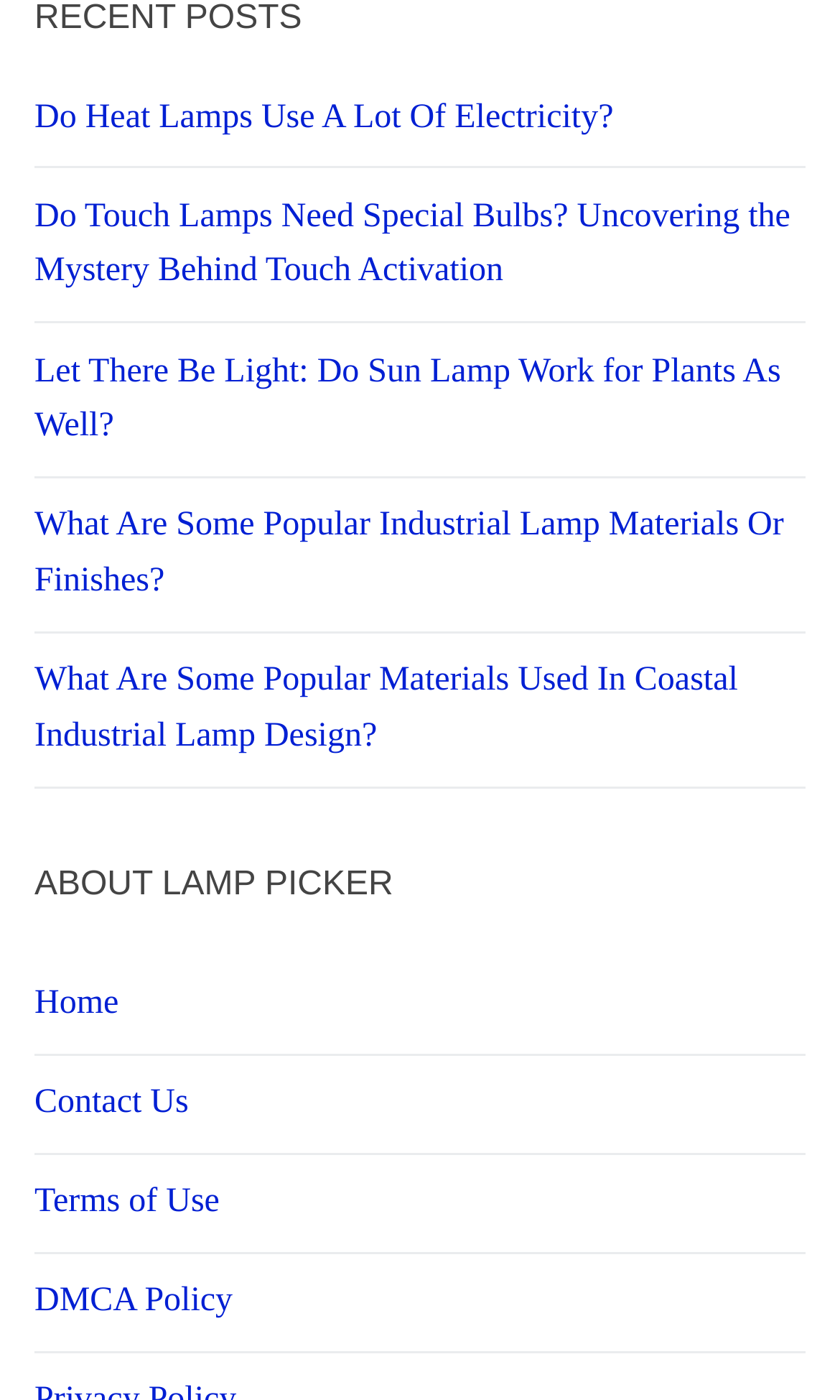Use a single word or phrase to answer this question: 
What is the purpose of the section below the links?

Navigation